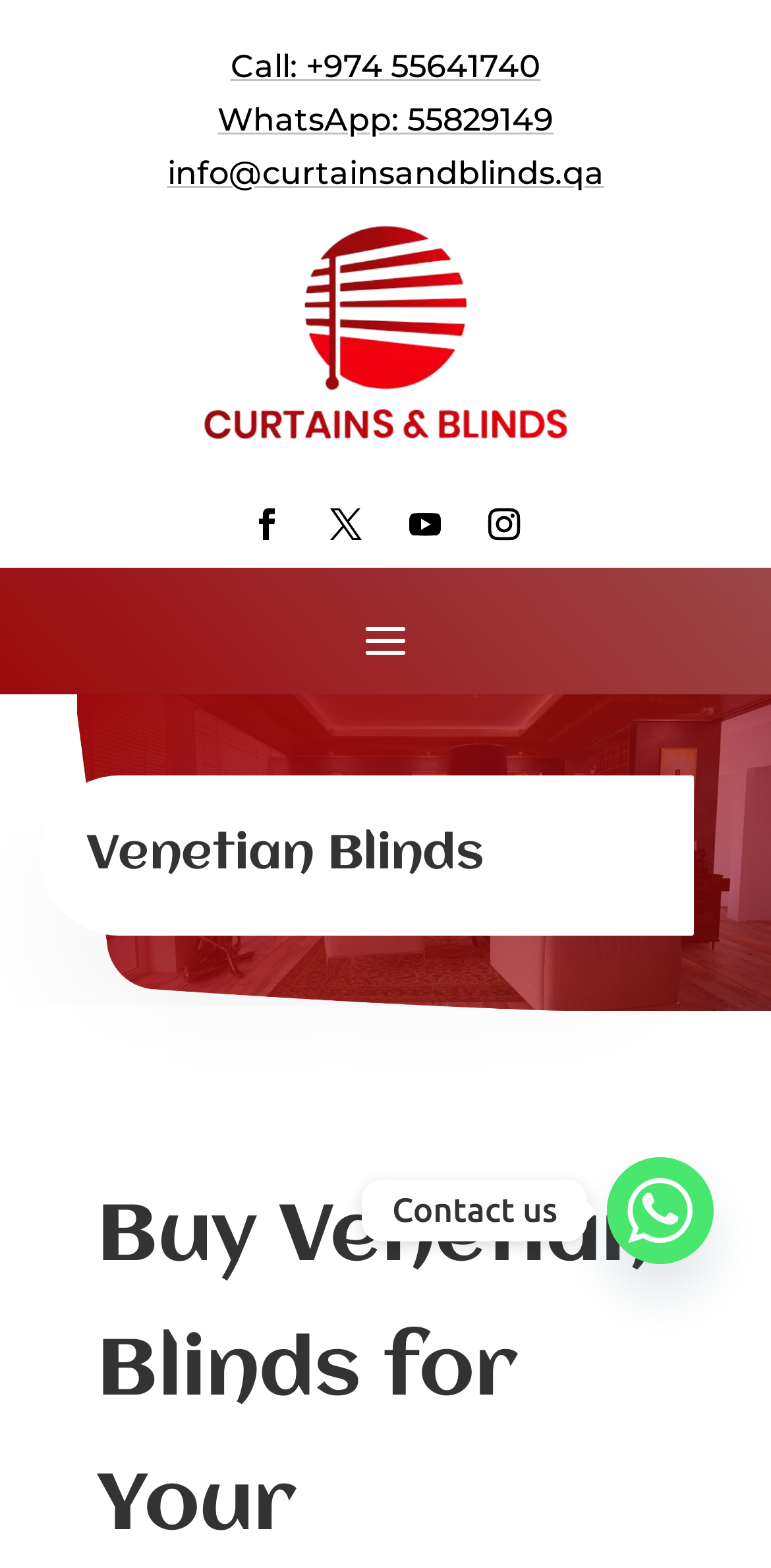Locate the bounding box coordinates of the clickable area needed to fulfill the instruction: "View Venetian Blinds".

[0.112, 0.519, 0.838, 0.584]